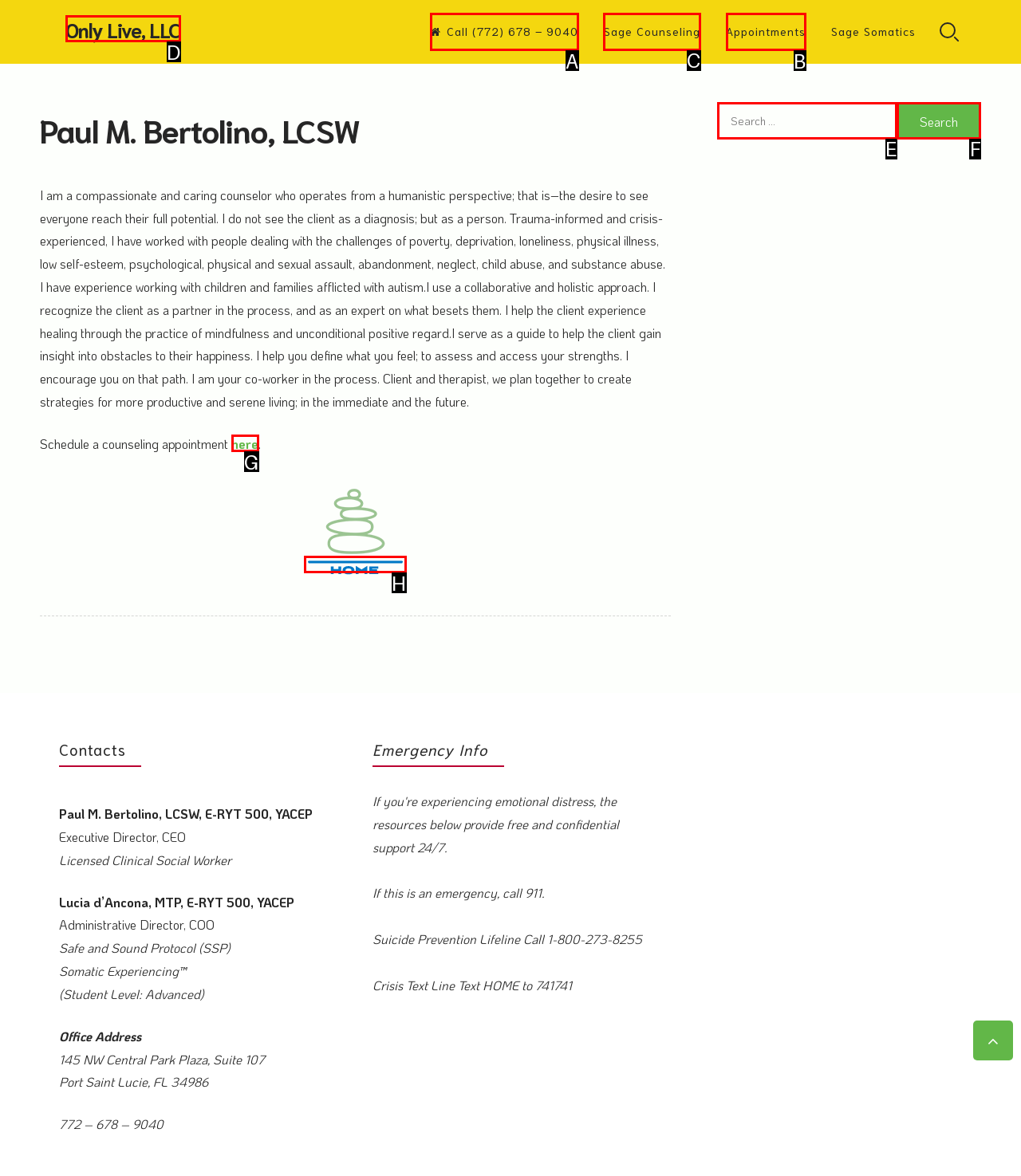Which HTML element should be clicked to complete the task: Click on Sage Counseling? Answer with the letter of the corresponding option.

C